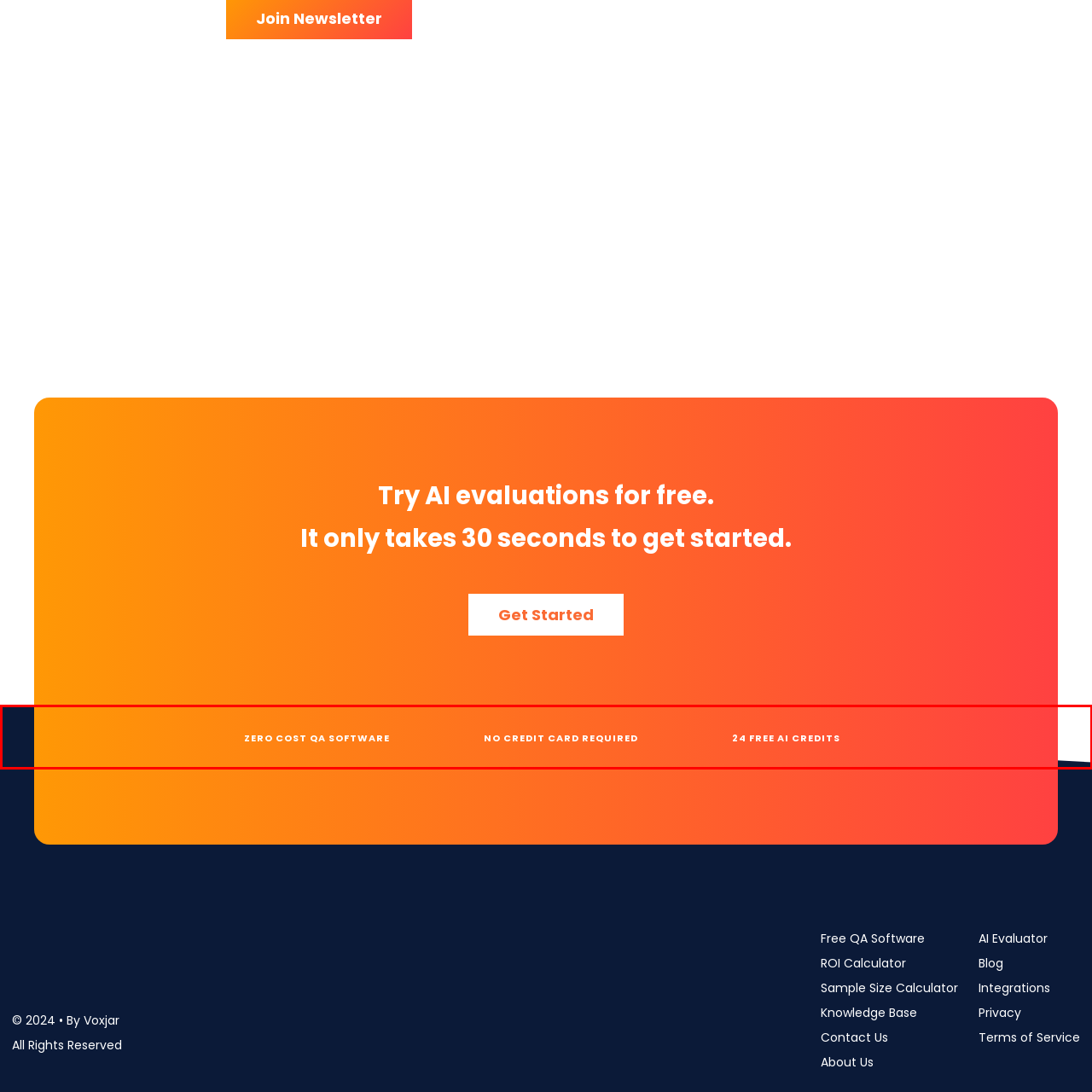How many free AI credits are offered?
Inspect the image within the red bounding box and answer concisely using one word or a short phrase.

24